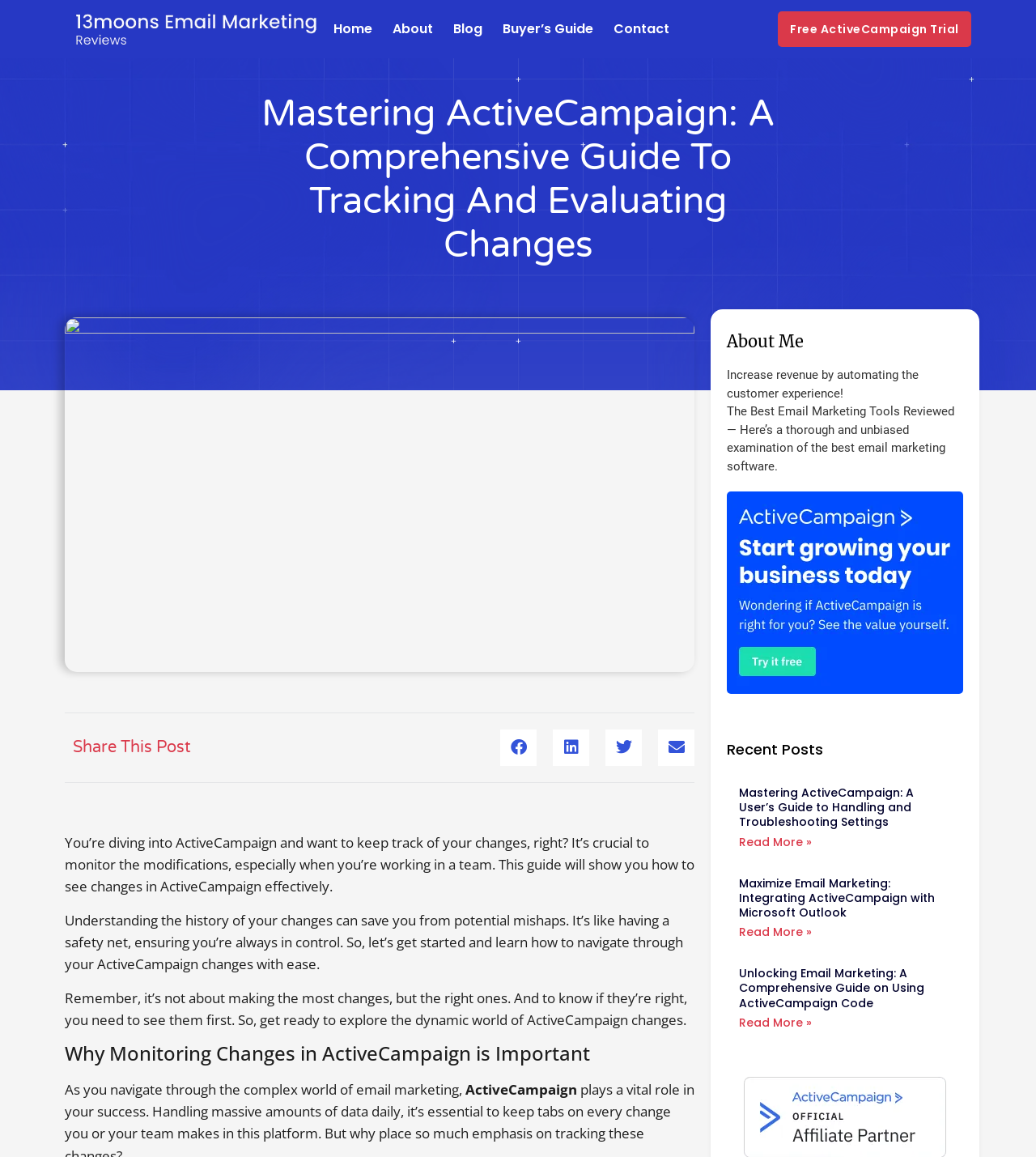Find the bounding box coordinates of the element's region that should be clicked in order to follow the given instruction: "Read more about 'Maximize Email Marketing: Integrating ActiveCampaign with Microsoft Outlook'". The coordinates should consist of four float numbers between 0 and 1, i.e., [left, top, right, bottom].

[0.713, 0.799, 0.784, 0.813]